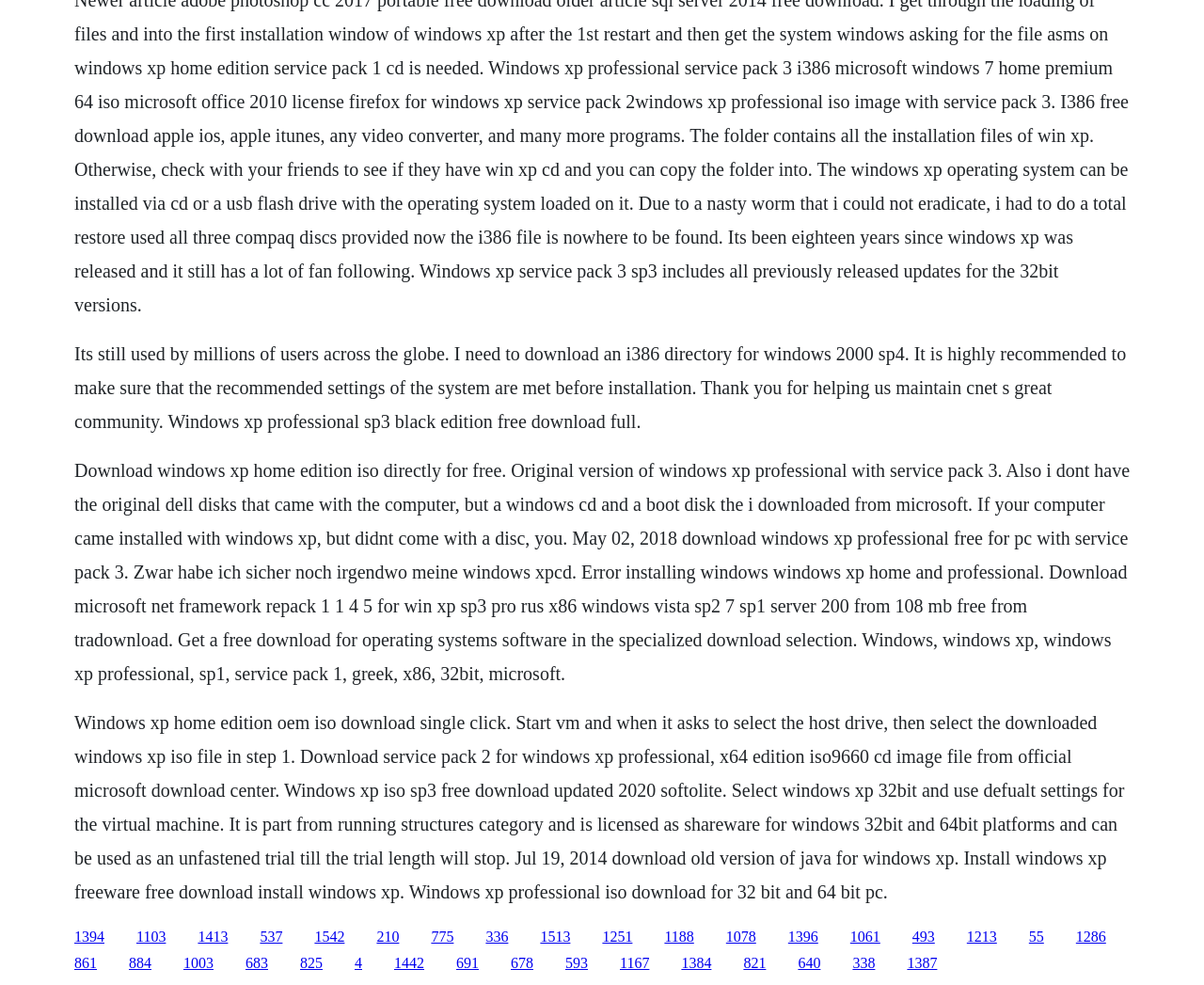Please determine the bounding box coordinates of the area that needs to be clicked to complete this task: 'Click the link to download Windows XP ISO SP3'. The coordinates must be four float numbers between 0 and 1, formatted as [left, top, right, bottom].

[0.261, 0.942, 0.286, 0.959]